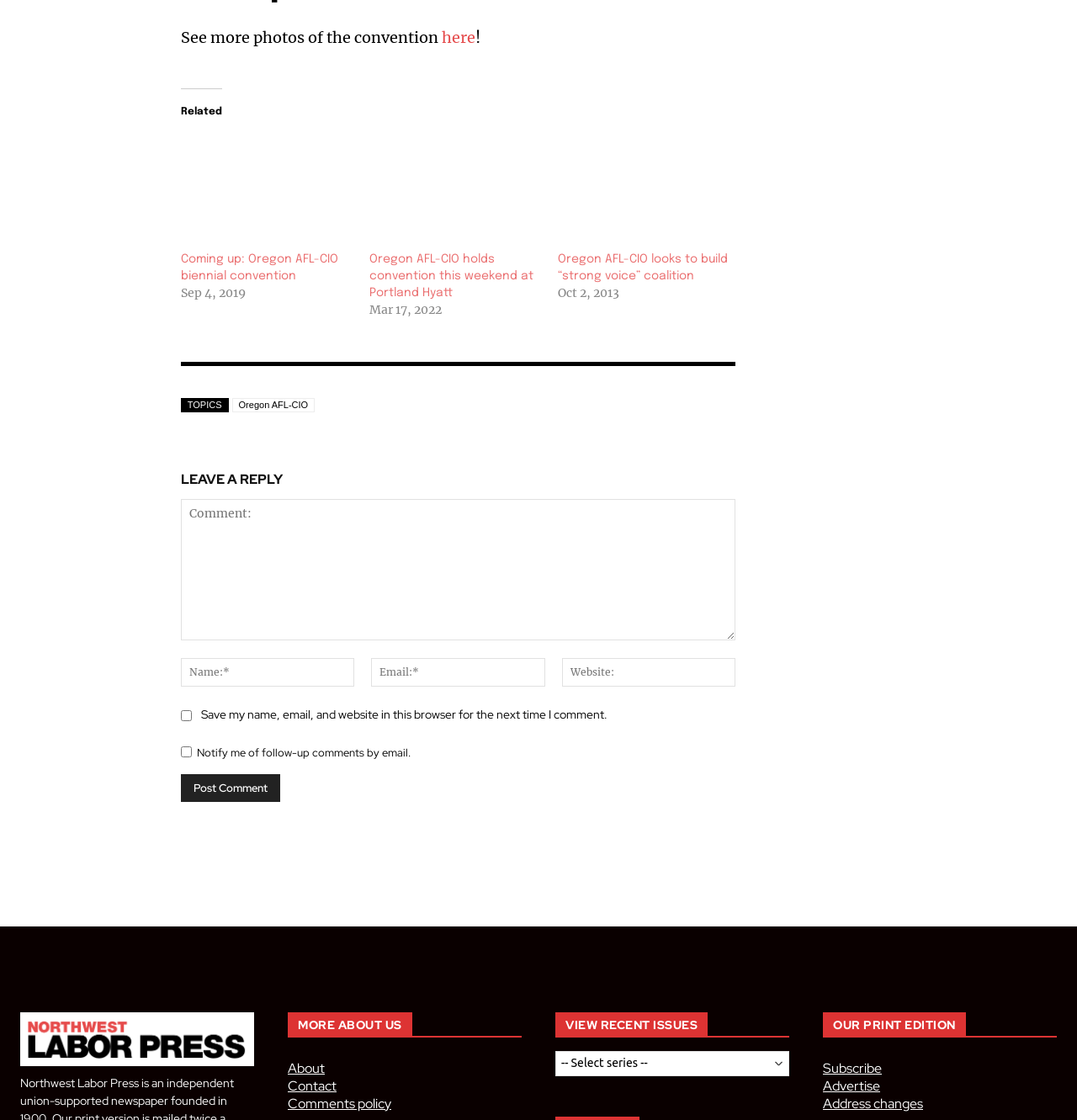How many related articles are listed?
Please provide a single word or phrase answer based on the image.

3